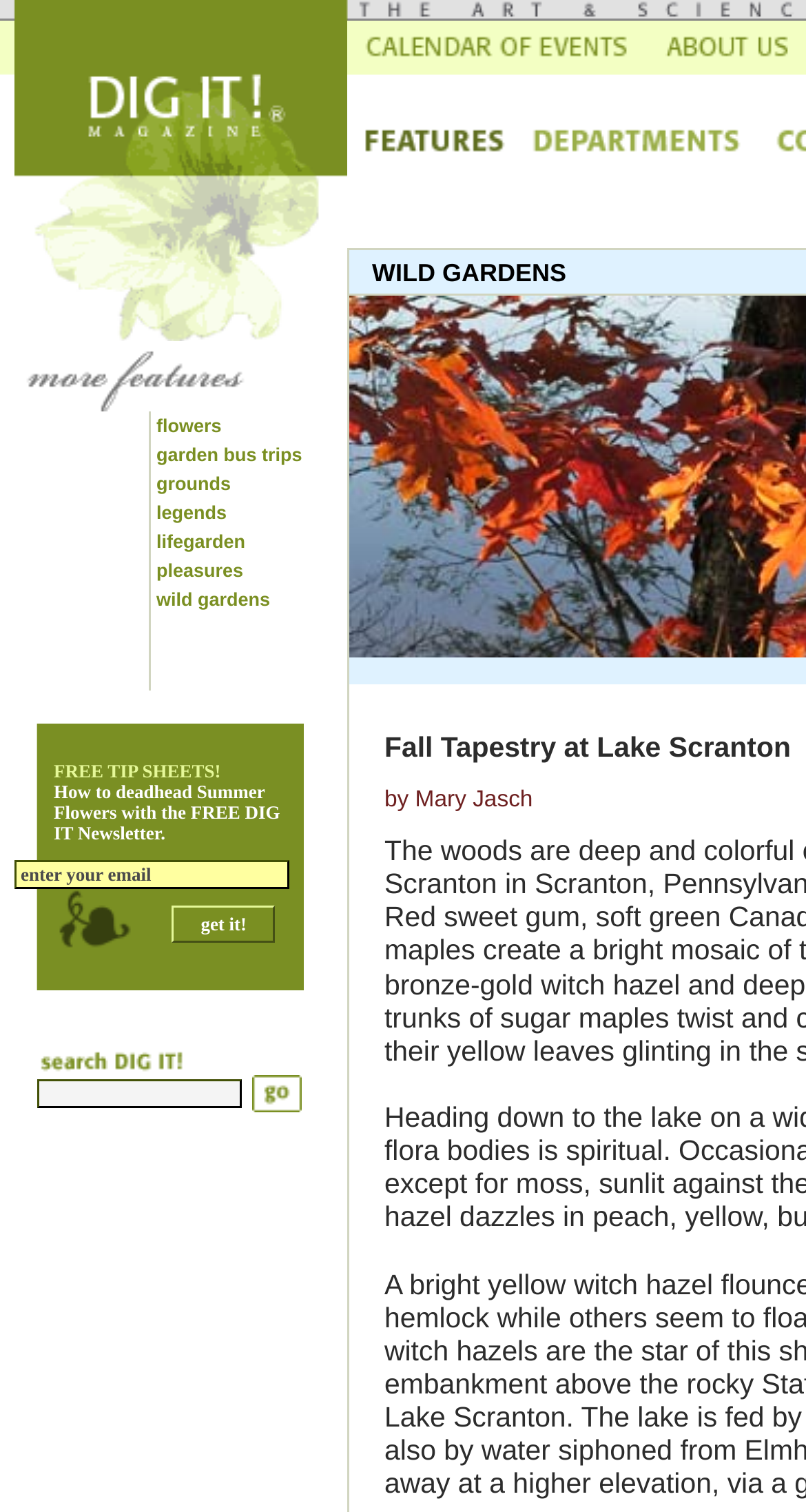Answer with a single word or phrase: 
What is the main topic of this webpage?

Wild Gardens